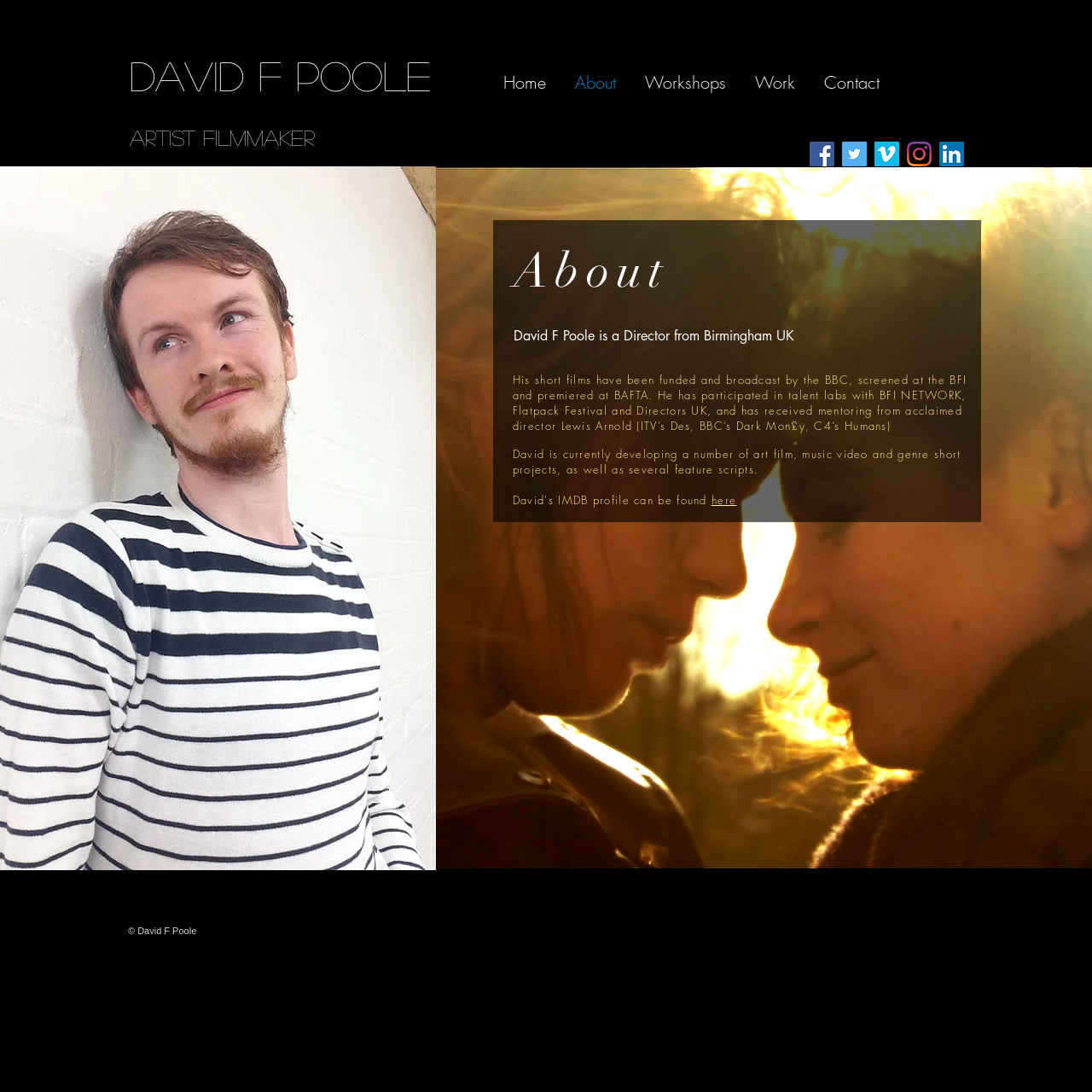Please determine and provide the text content of the webpage's heading.

David F Poole